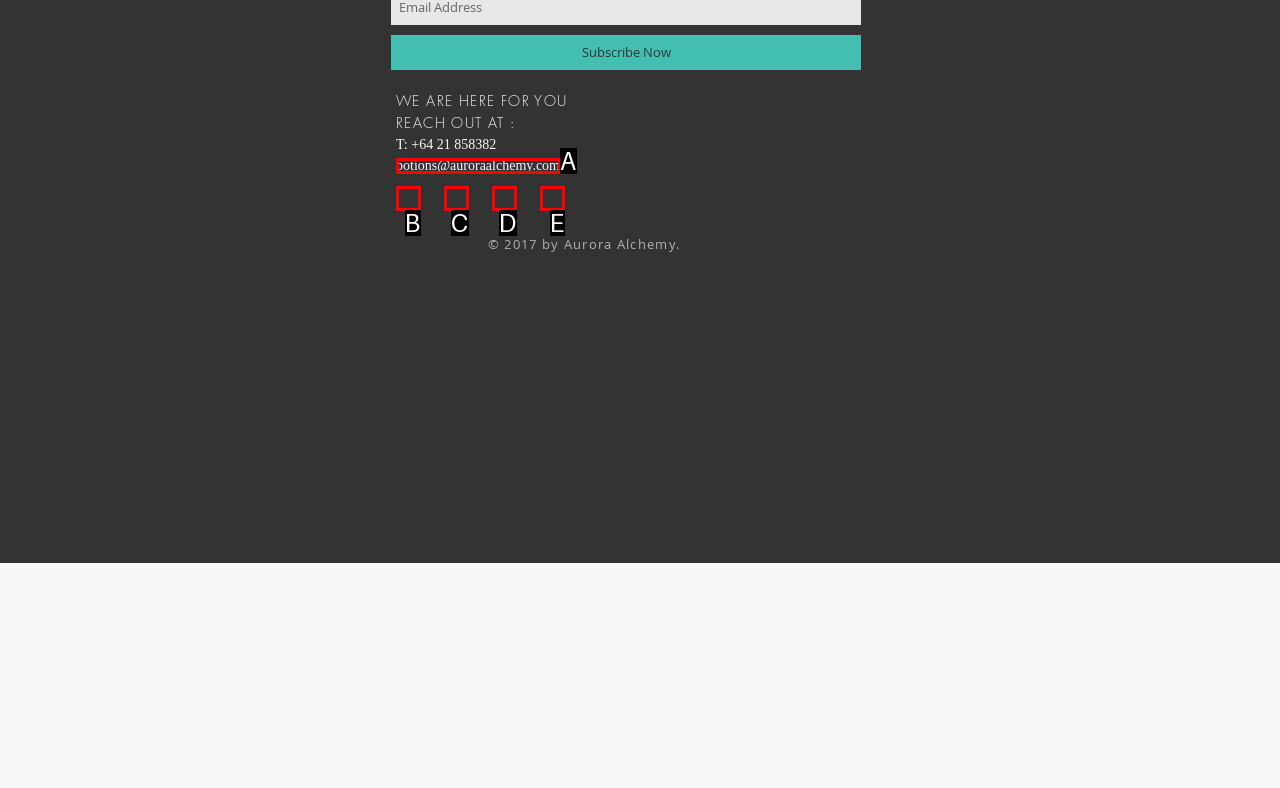Identify which HTML element matches the description: potions@auroraalchemy.com
Provide your answer in the form of the letter of the correct option from the listed choices.

A